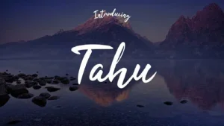What type of design applications is the Tahu font suitable for?
Look at the image and respond to the question as thoroughly as possible.

The caption suggests that the atmospheric setting of the mountainscape and tranquil waters hints at the font's versatility for various design applications, especially those aiming for a natural and refined look, implying that the Tahu font is suitable for designs that require a sense of elegance and sophistication.